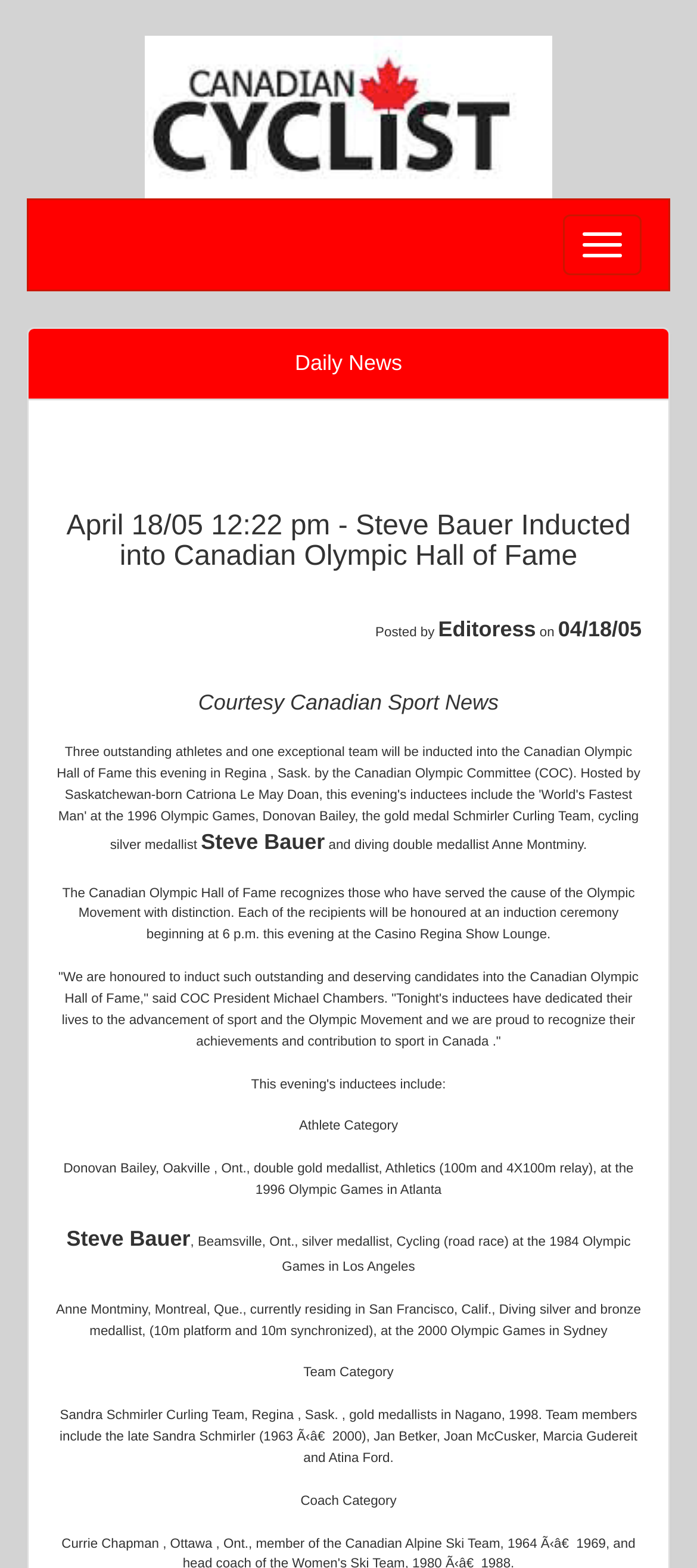Provide the bounding box coordinates of the HTML element this sentence describes: "Toggle navigation".

[0.808, 0.137, 0.921, 0.176]